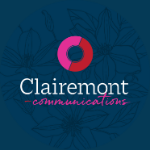What is the style of the word 'communications'?
Using the image as a reference, give a one-word or short phrase answer.

Cursive